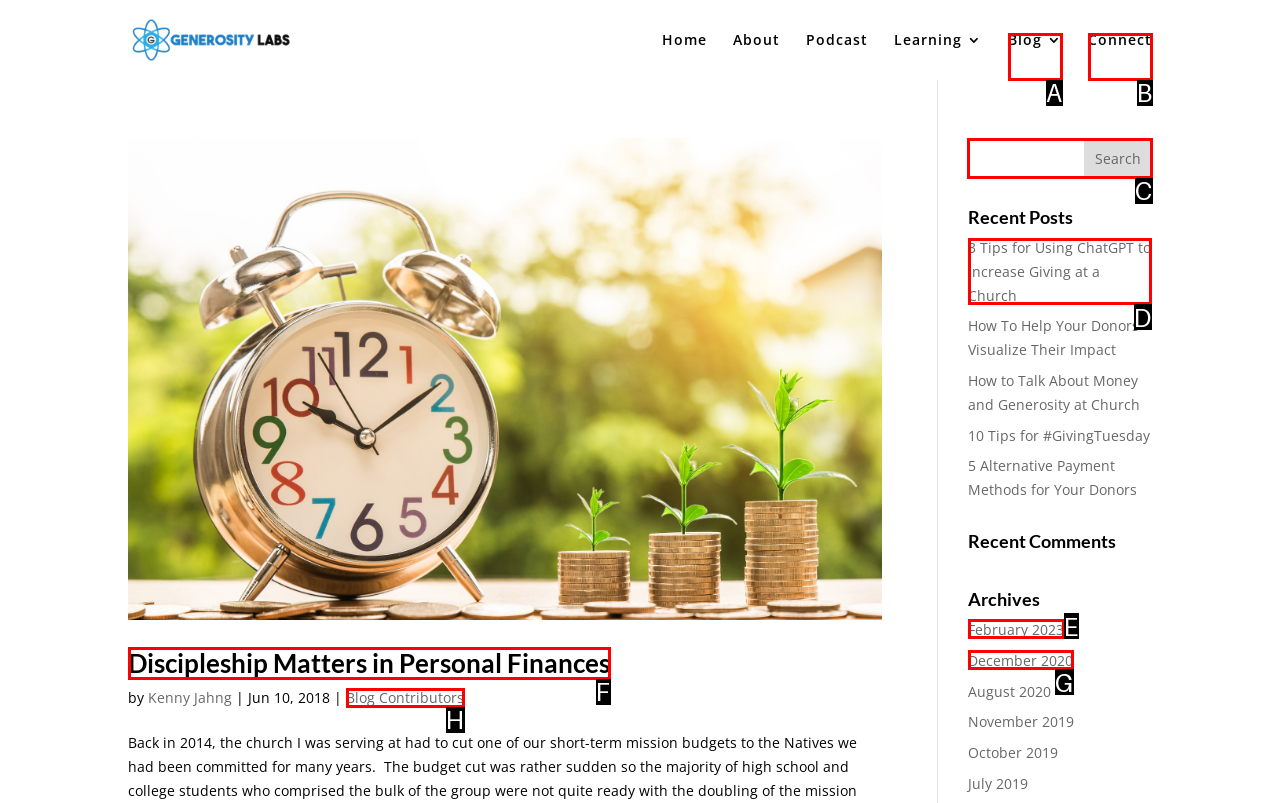Select the appropriate HTML element that needs to be clicked to finish the task: Search for a topic
Reply with the letter of the chosen option.

C